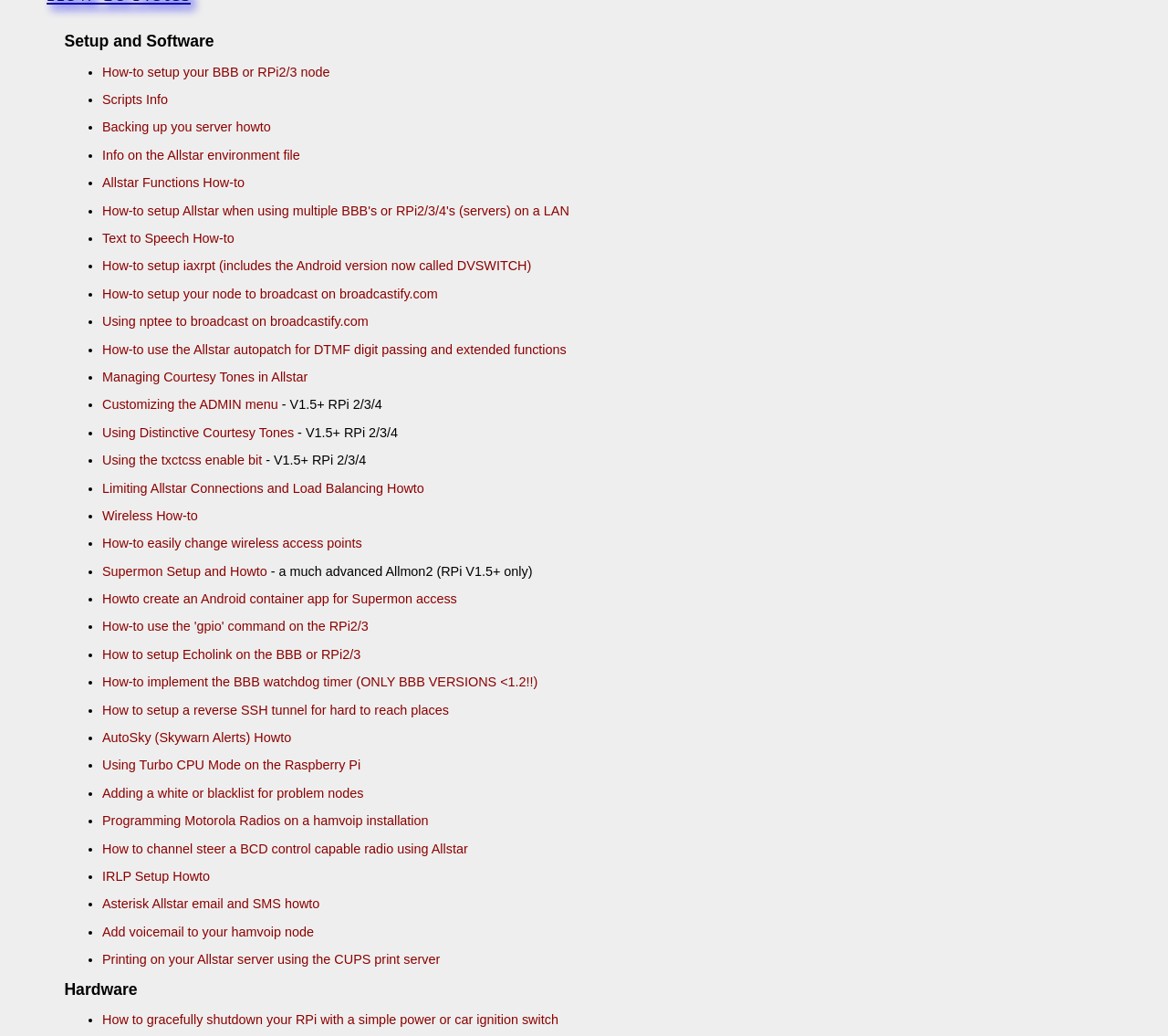How many links are available on this webpage?
Based on the image, give a one-word or short phrase answer.

43